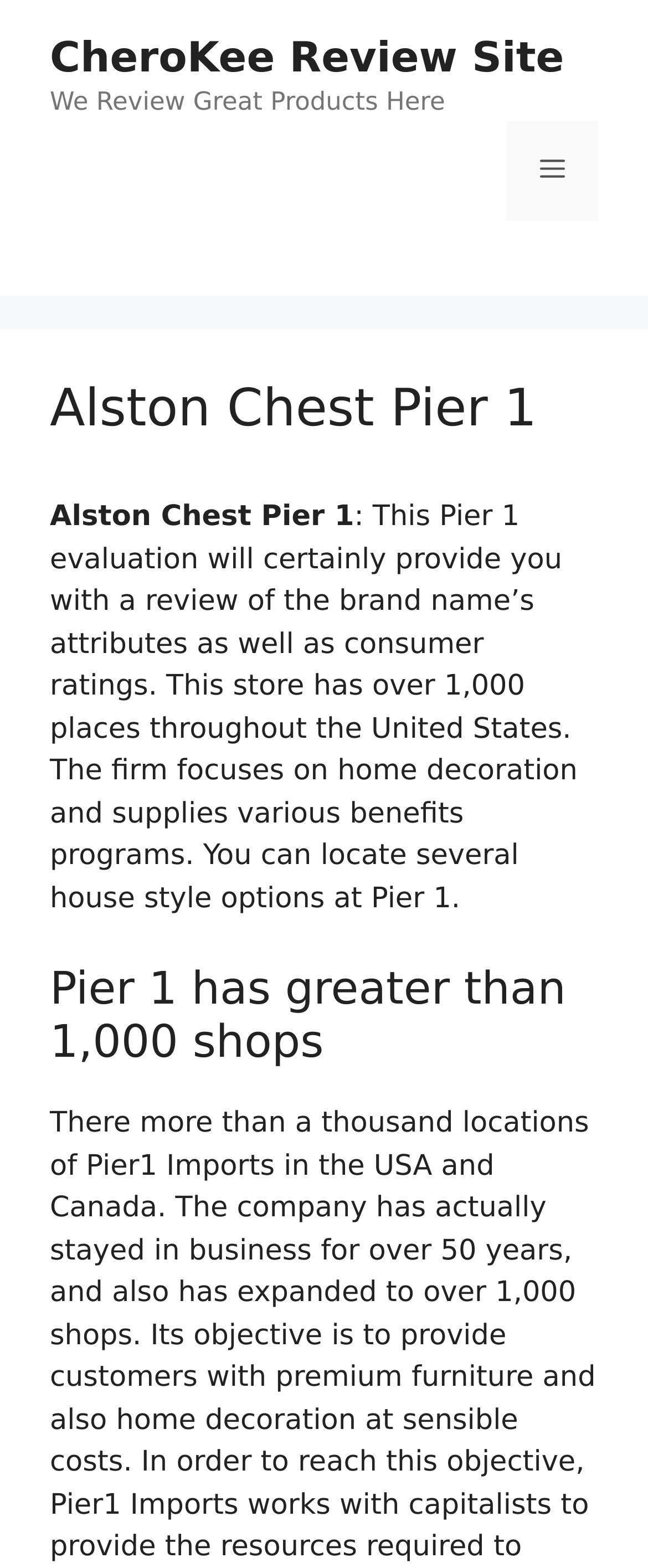Utilize the details in the image to give a detailed response to the question: Is there a menu on this webpage?

I found a button labeled 'Menu' in the navigation section, which suggests that there is a menu on this webpage that can be expanded by clicking the button.